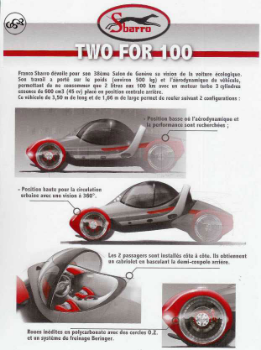What is the displacement of the vehicle's petrol engine?
Based on the screenshot, answer the question with a single word or phrase.

600 cm³